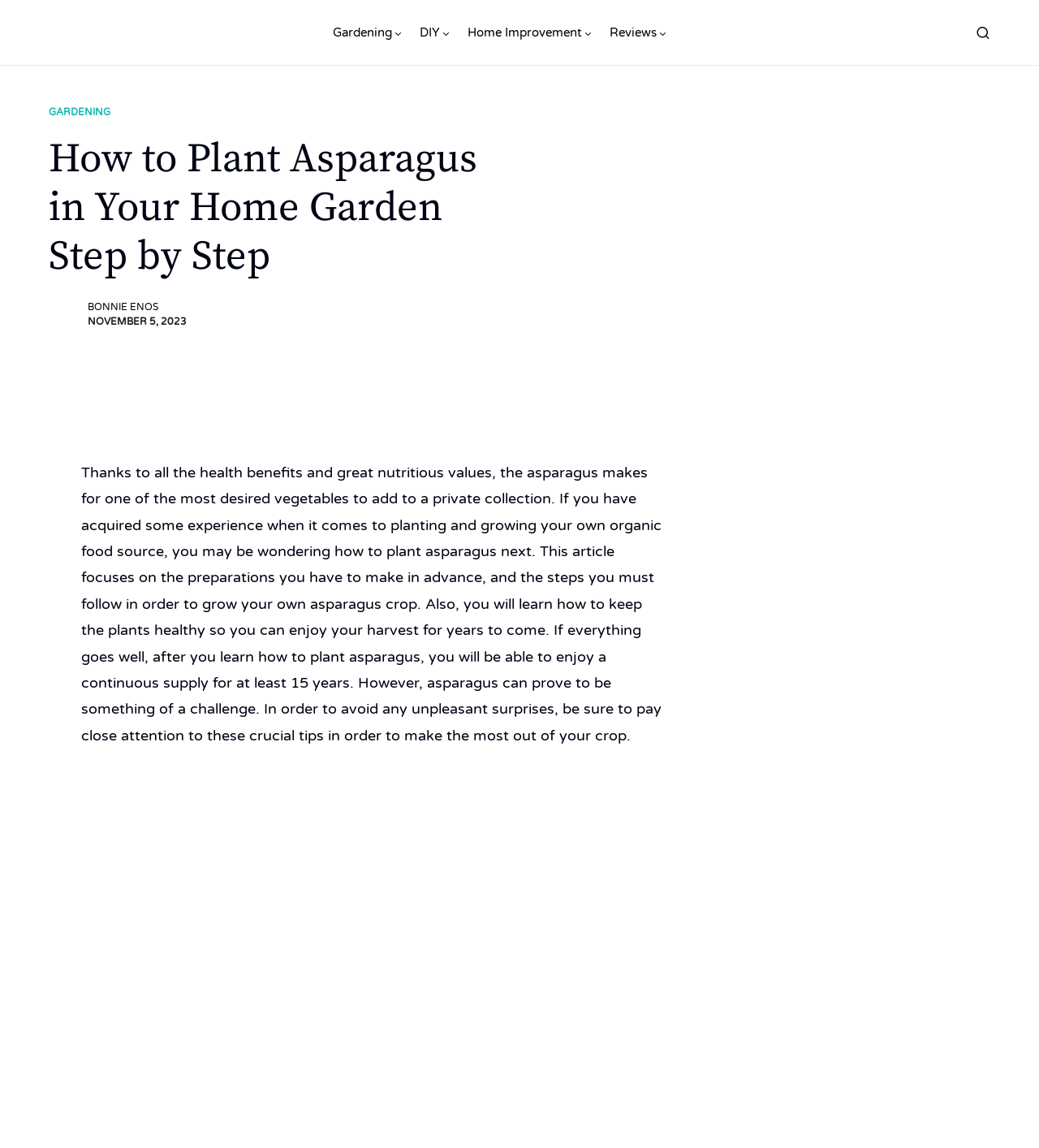What is the benefit of growing asparagus?
Based on the image, answer the question in a detailed manner.

According to the article, asparagus is one of the most desired vegetables to add to a private collection due to its health benefits and great nutritious values.